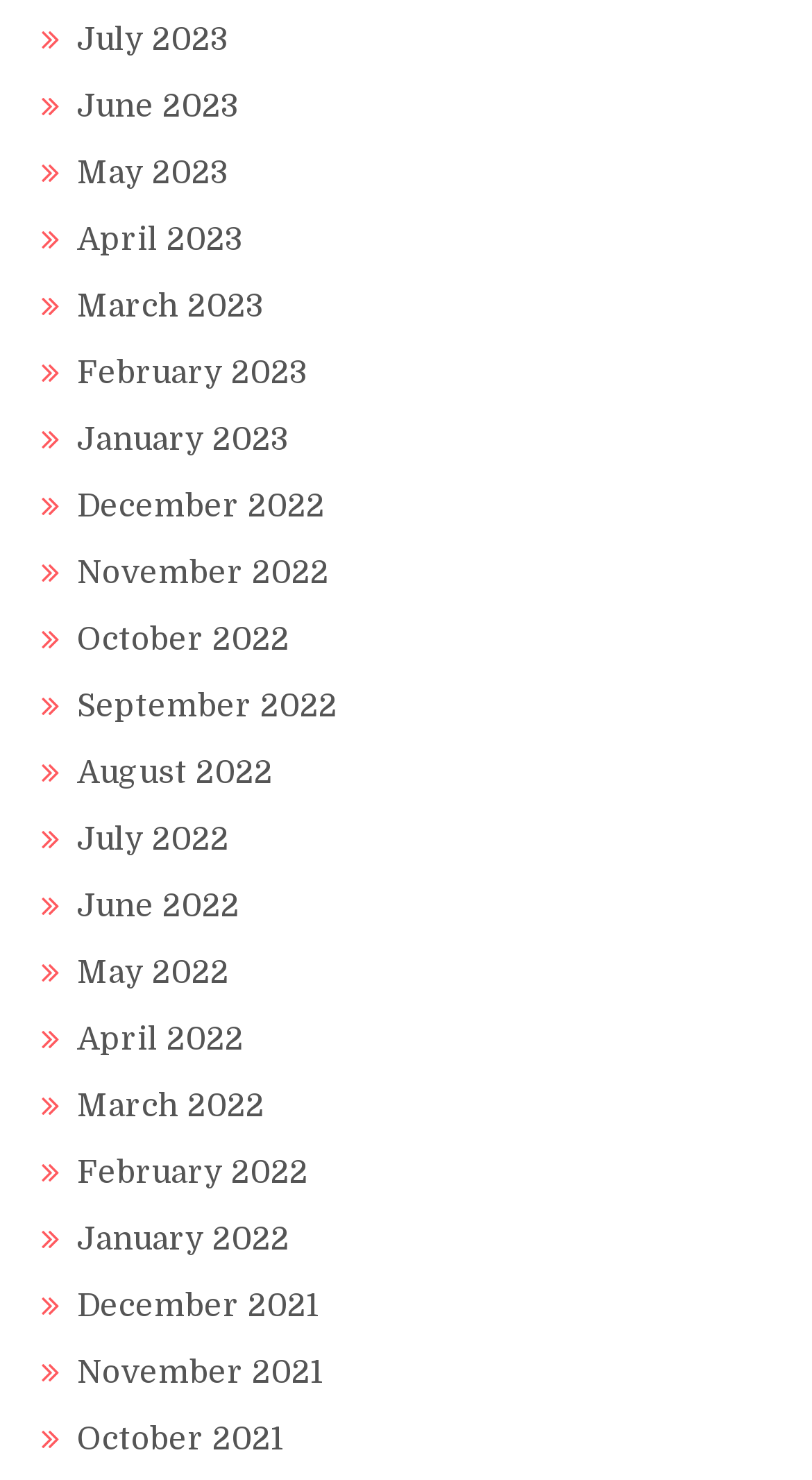Can you show the bounding box coordinates of the region to click on to complete the task described in the instruction: "browse December 2021"?

[0.095, 0.869, 0.395, 0.895]